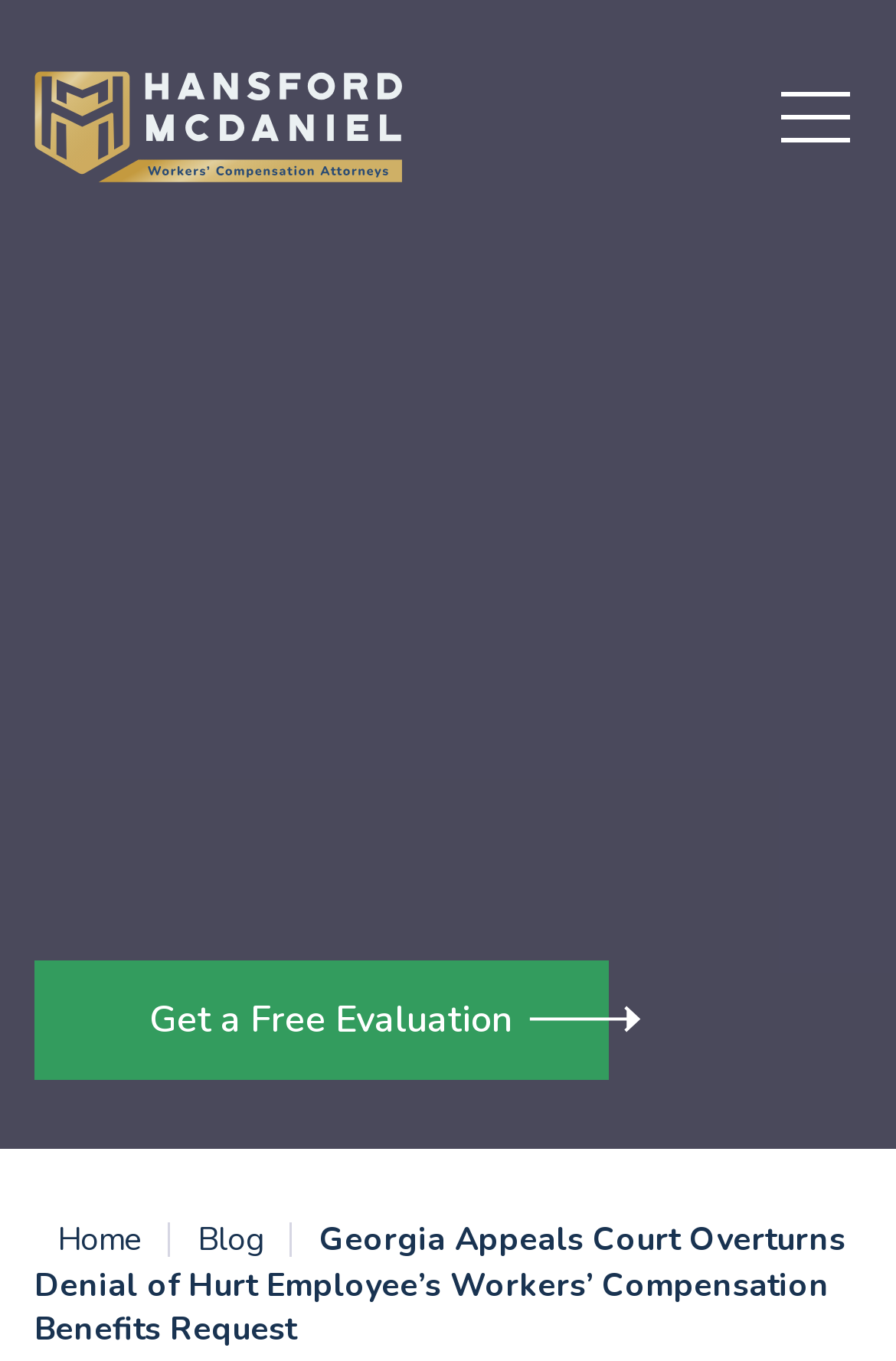Find the bounding box of the UI element described as: "Get a Free Evaluation". The bounding box coordinates should be given as four float values between 0 and 1, i.e., [left, top, right, bottom].

[0.038, 0.705, 0.679, 0.793]